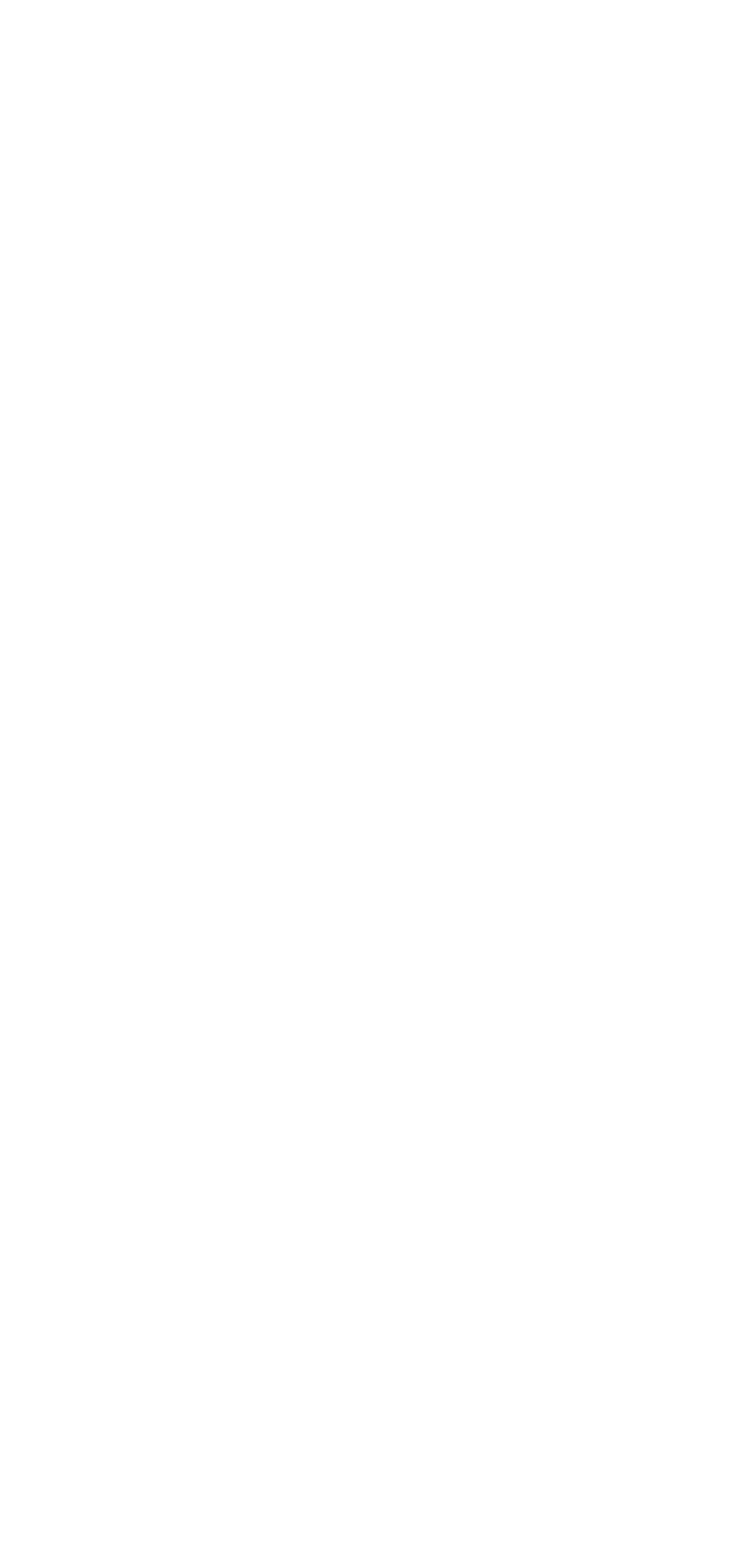Specify the bounding box coordinates of the area to click in order to execute this command: 'Learn How It Works'. The coordinates should consist of four float numbers ranging from 0 to 1, and should be formatted as [left, top, right, bottom].

[0.077, 0.939, 0.333, 0.963]